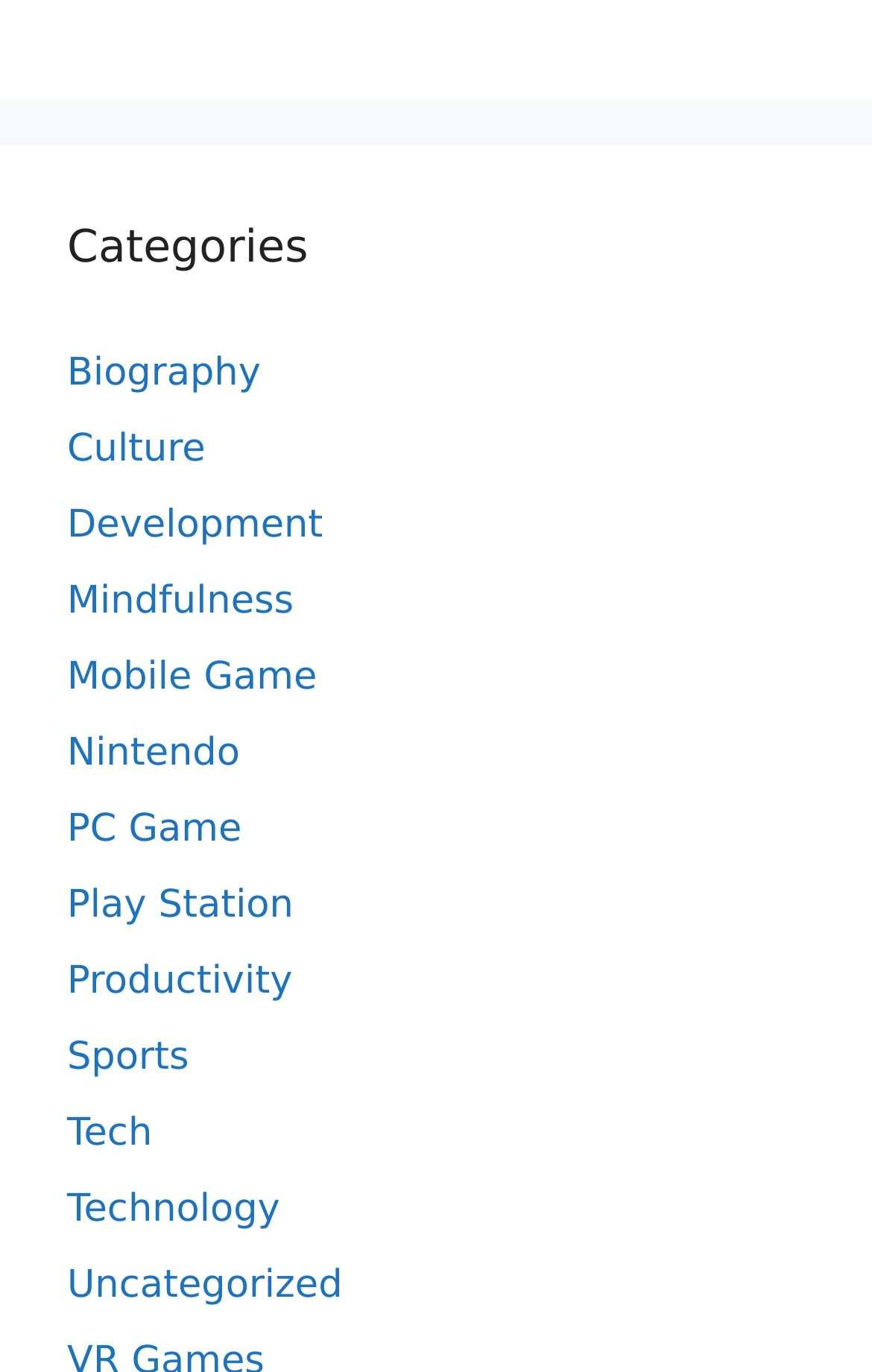Find the bounding box coordinates for the element that must be clicked to complete the instruction: "click on the 'Biography' category". The coordinates should be four float numbers between 0 and 1, indicated as [left, top, right, bottom].

[0.077, 0.256, 0.299, 0.289]